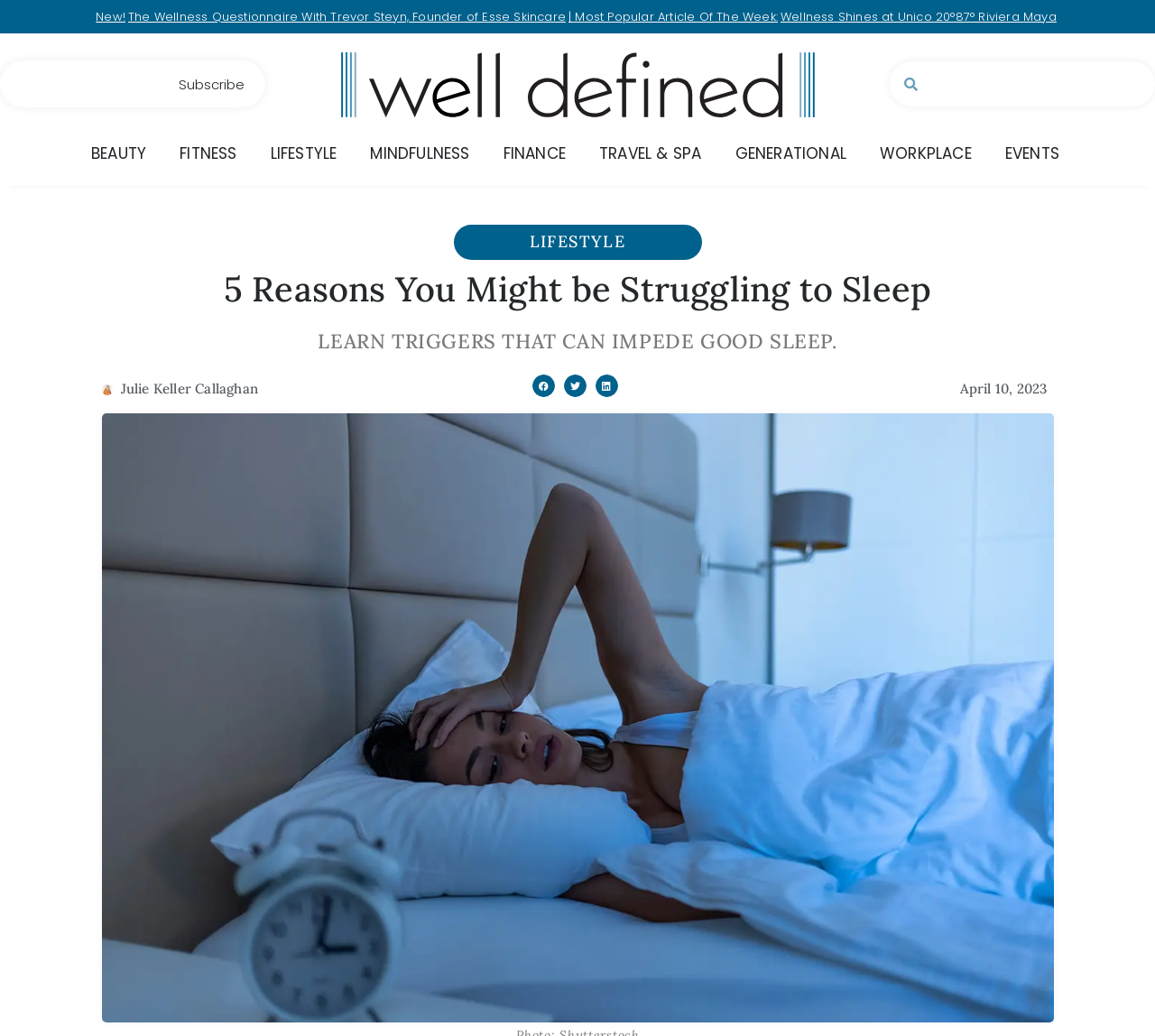Answer the following query with a single word or phrase:
What is the date of the article?

April 10, 2023